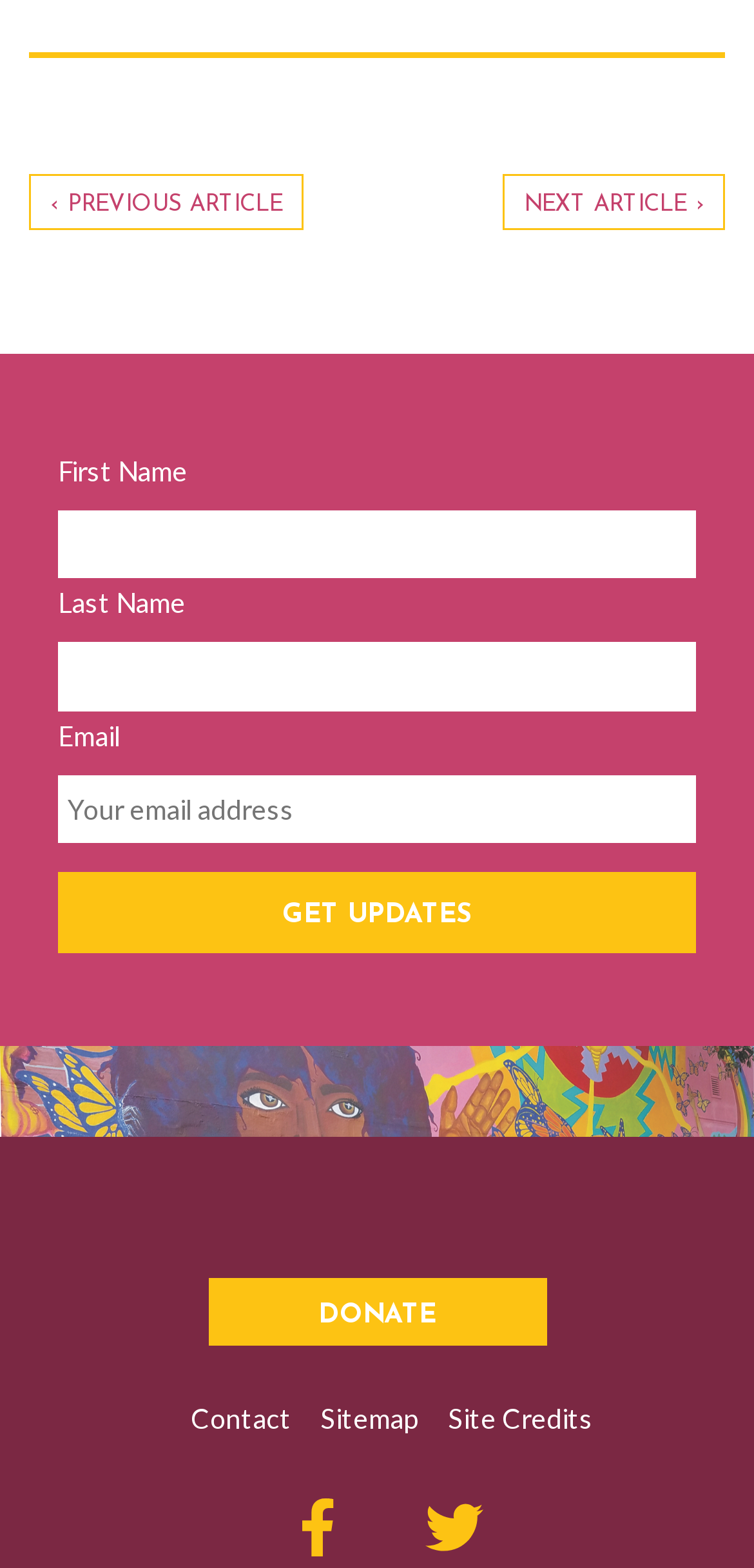Please locate the clickable area by providing the bounding box coordinates to follow this instruction: "Click DONATE".

[0.276, 0.815, 0.724, 0.858]